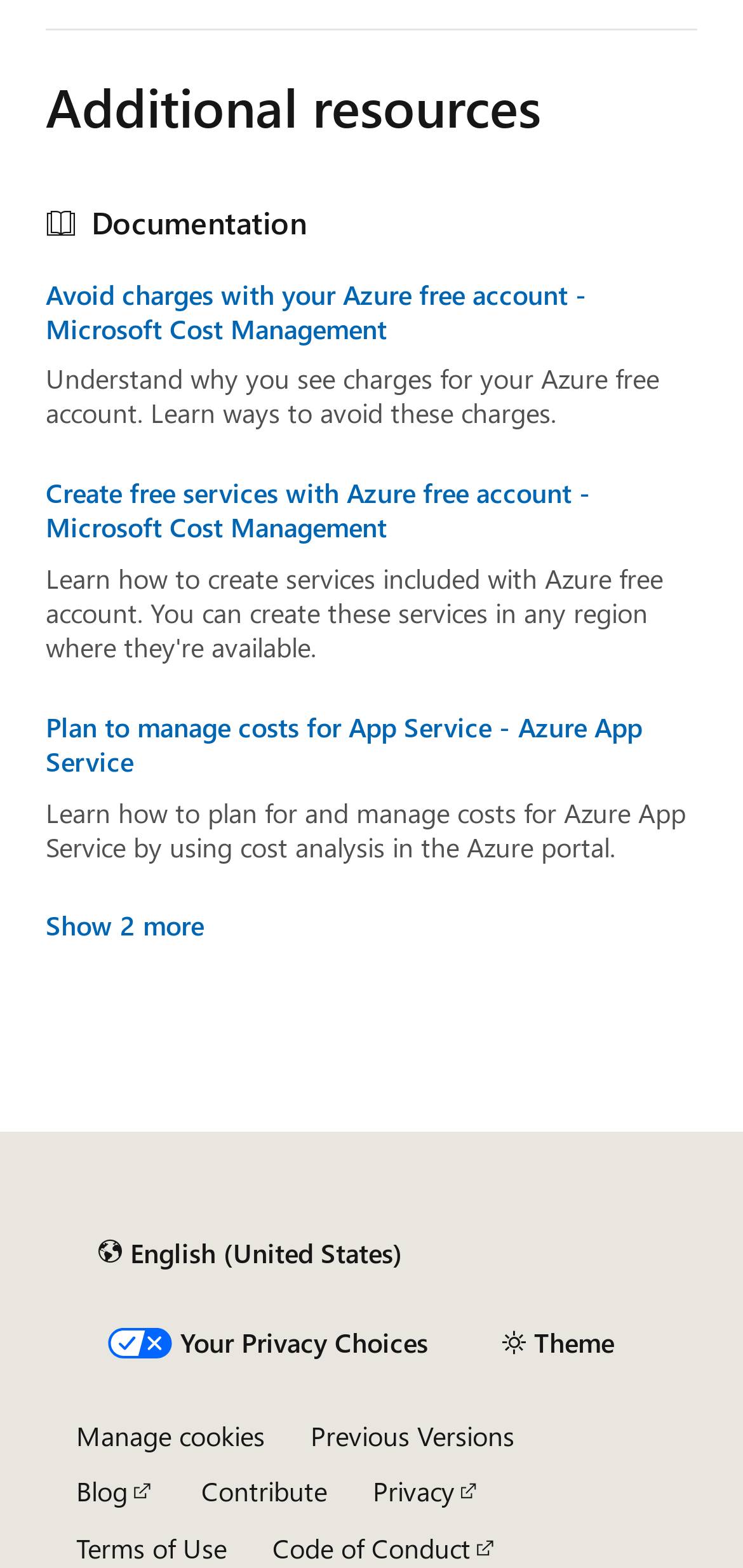Identify the bounding box coordinates of the specific part of the webpage to click to complete this instruction: "Click on 'Manage cookies'".

[0.103, 0.906, 0.356, 0.925]